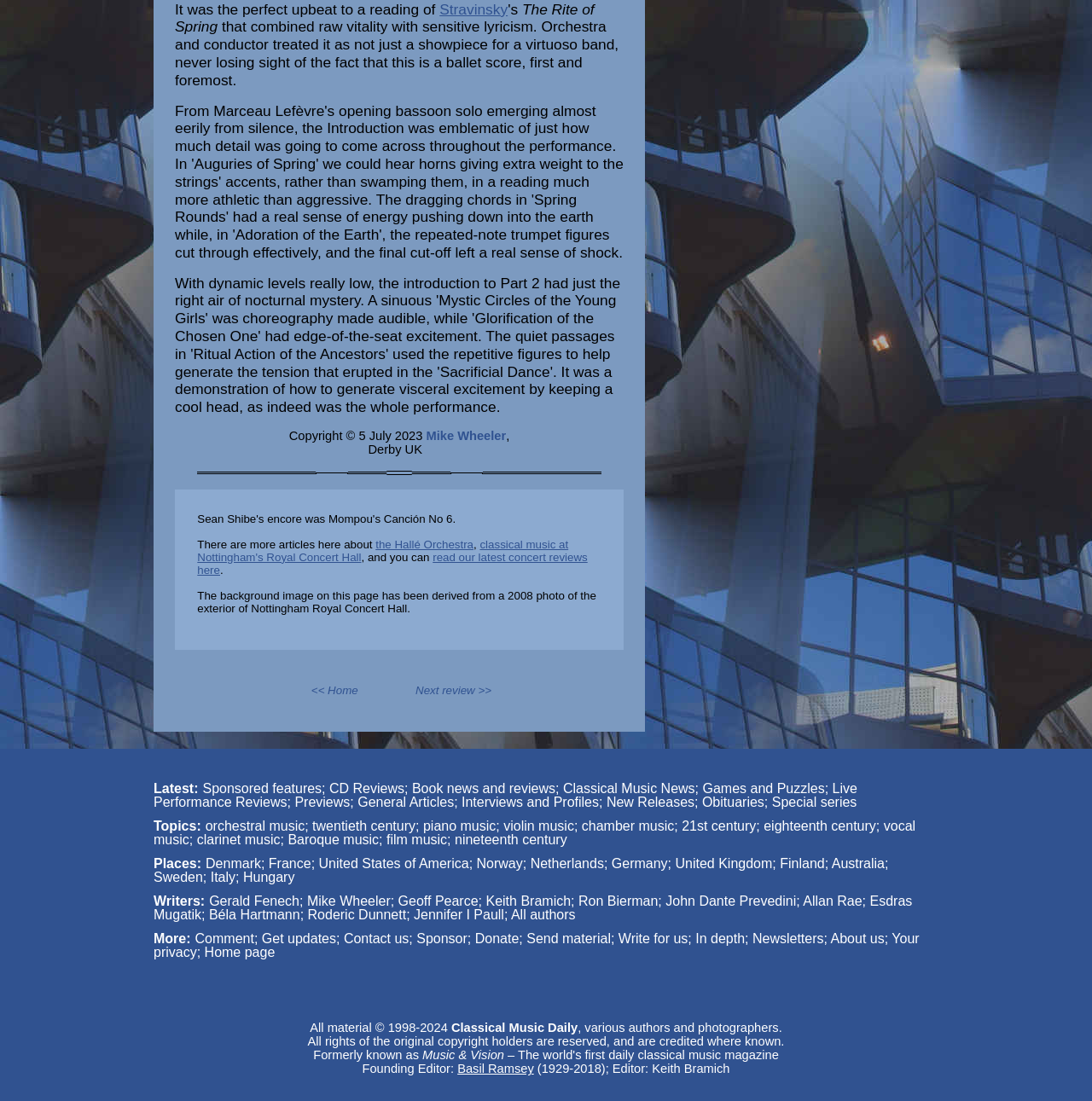Use a single word or phrase to answer this question: 
What is the name of the concert hall mentioned?

Nottingham Royal Concert Hall